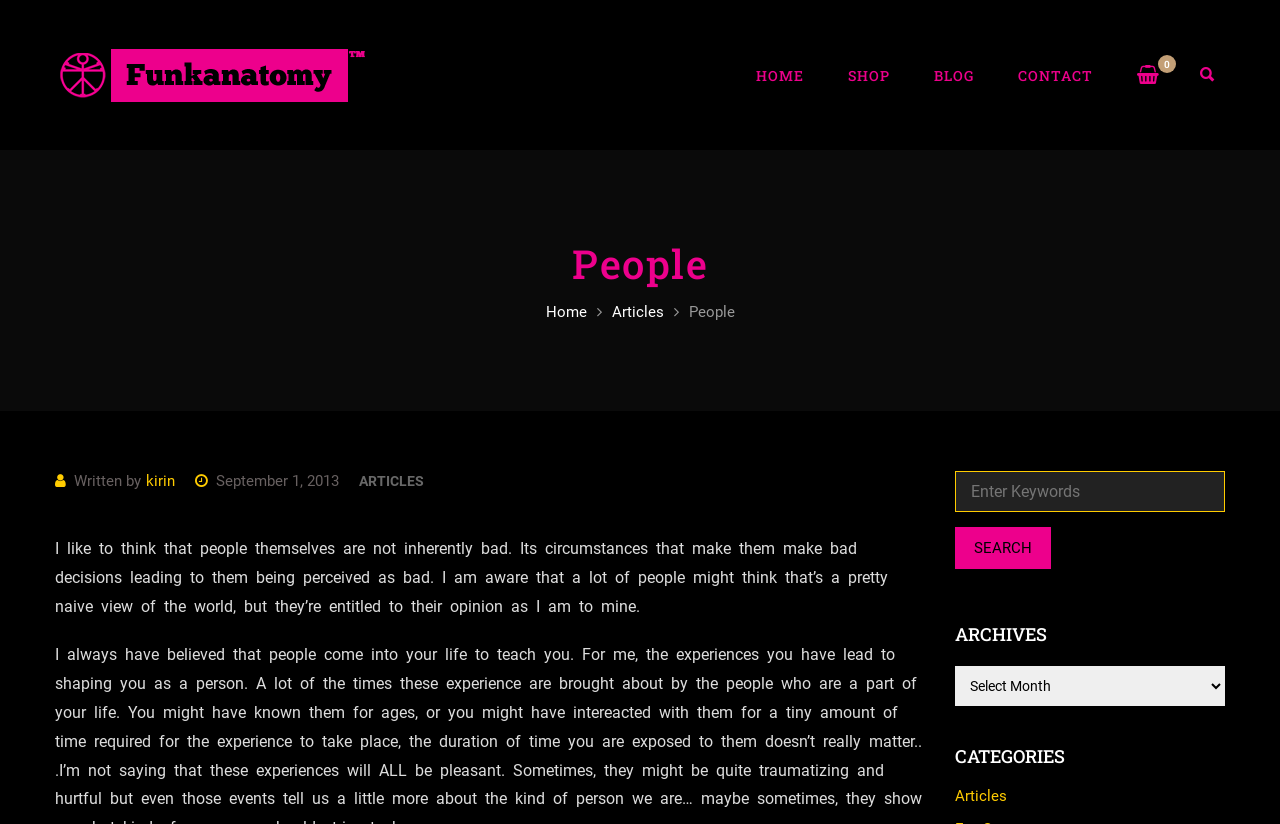Provide a single word or phrase to answer the given question: 
What is the date of the article?

September 1, 2013